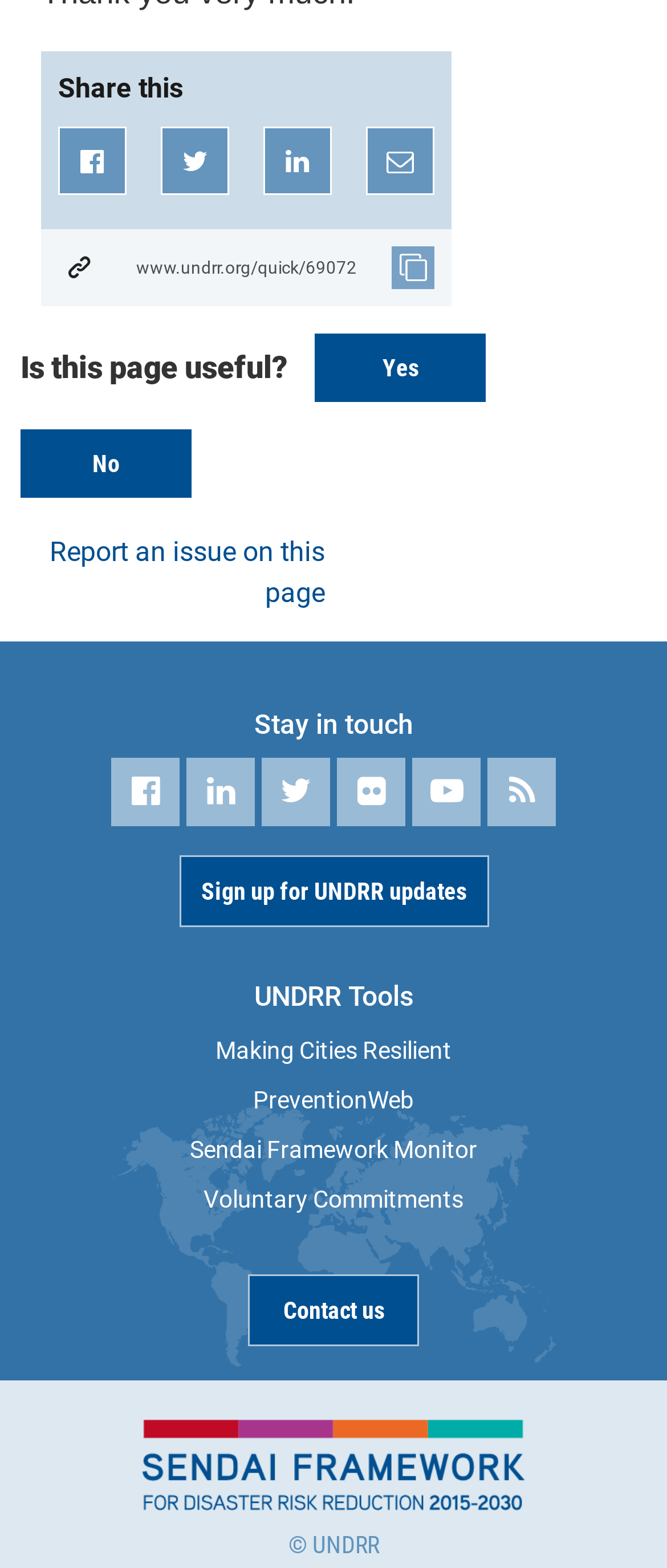How many tools are listed under 'UNDRR Tools'?
Using the details shown in the screenshot, provide a comprehensive answer to the question.

I looked at the links under the 'UNDRR Tools' heading and counted 4 tools: Making Cities Resilient, PreventionWeb, Sendai Framework Monitor, and Voluntary Commitments.